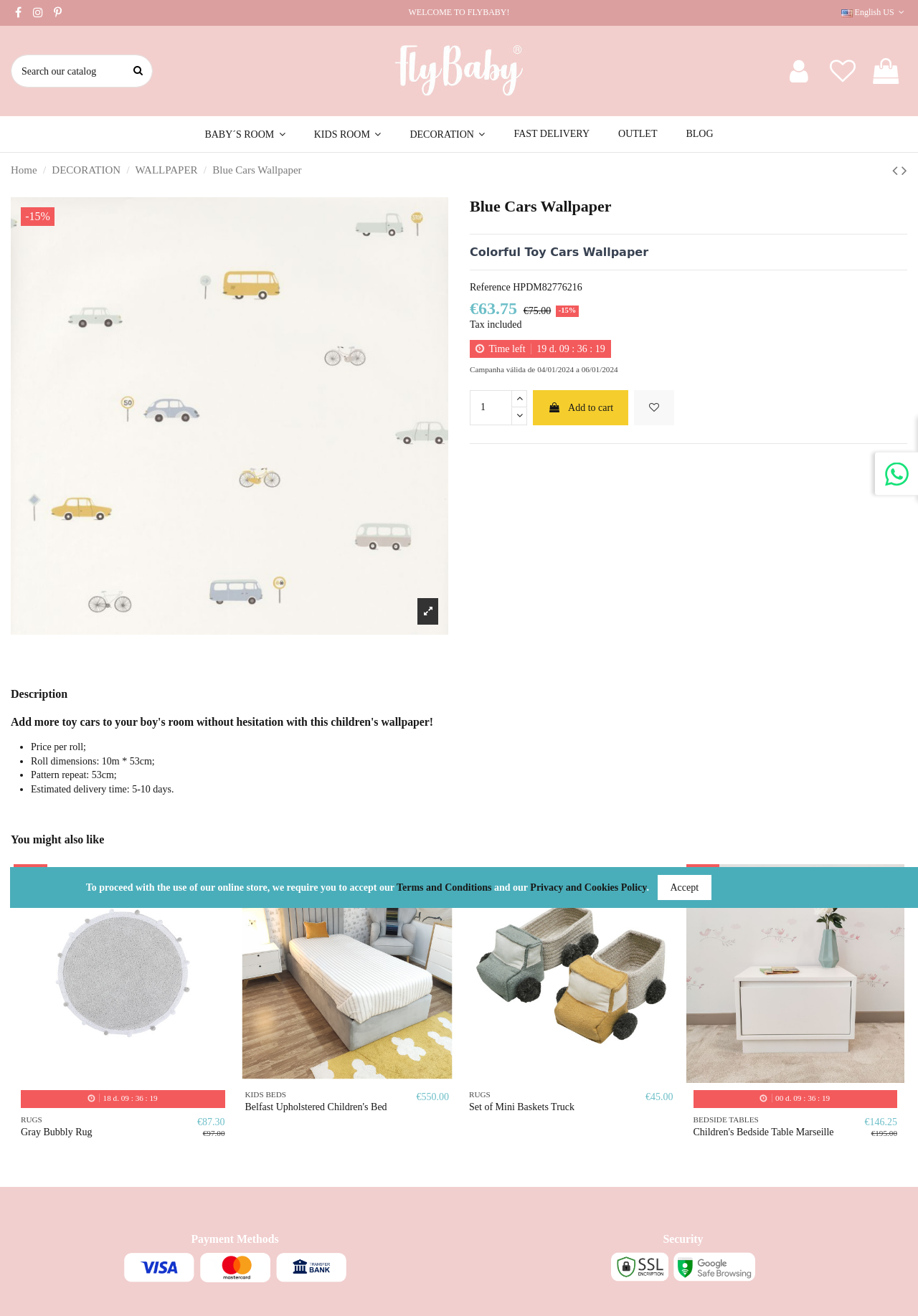What is the name of the rug shown in the 'You might also like' section?
Please use the image to provide an in-depth answer to the question.

The name of the rug can be found in the 'You might also like' section, where it is listed as a recommended product, specifically as 'Gray Bubbly Rug' with a price of '€87.30'.